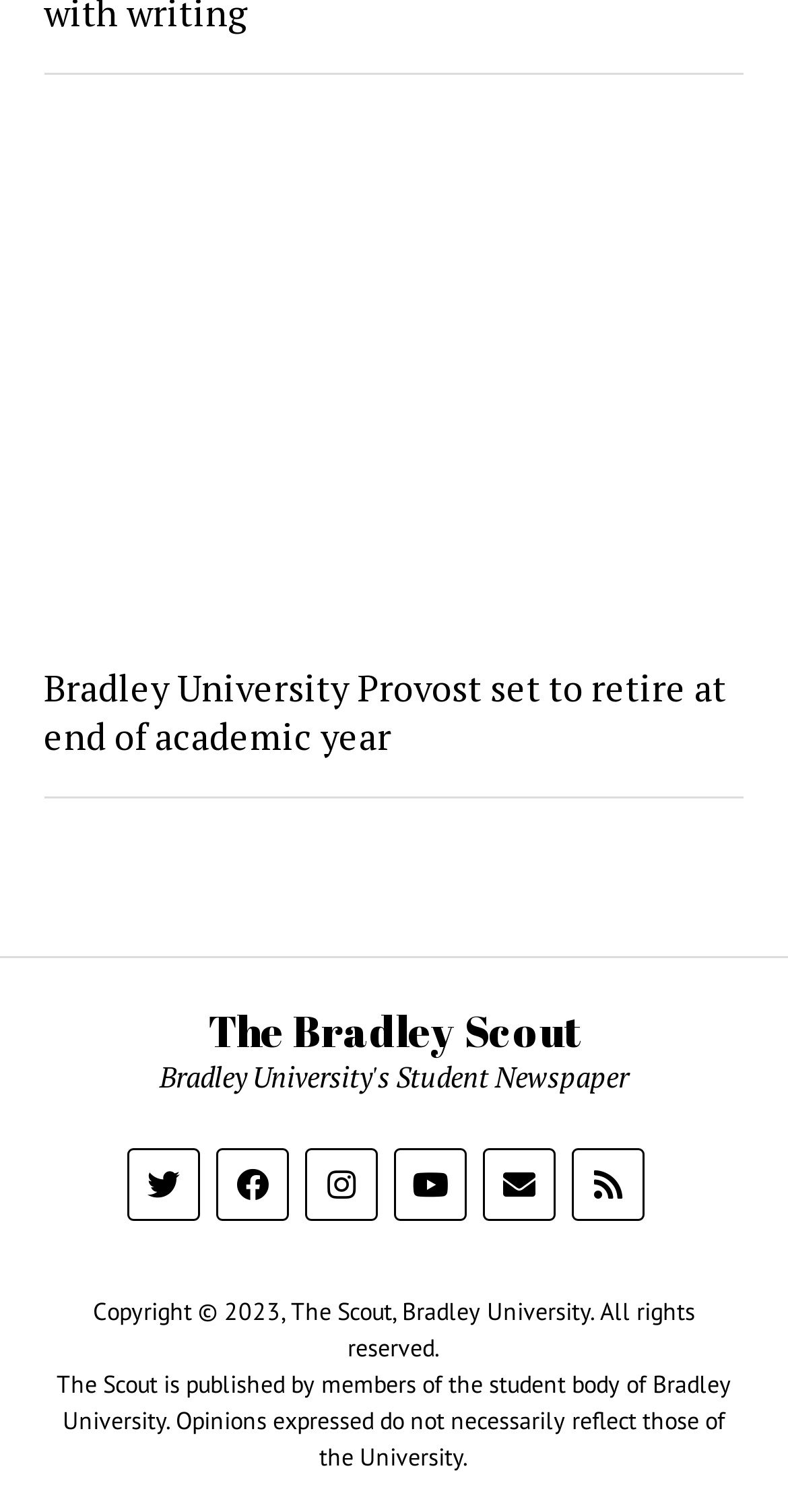Please find the bounding box coordinates of the element that must be clicked to perform the given instruction: "go to The Bradley Scout homepage". The coordinates should be four float numbers from 0 to 1, i.e., [left, top, right, bottom].

[0.264, 0.663, 0.736, 0.701]